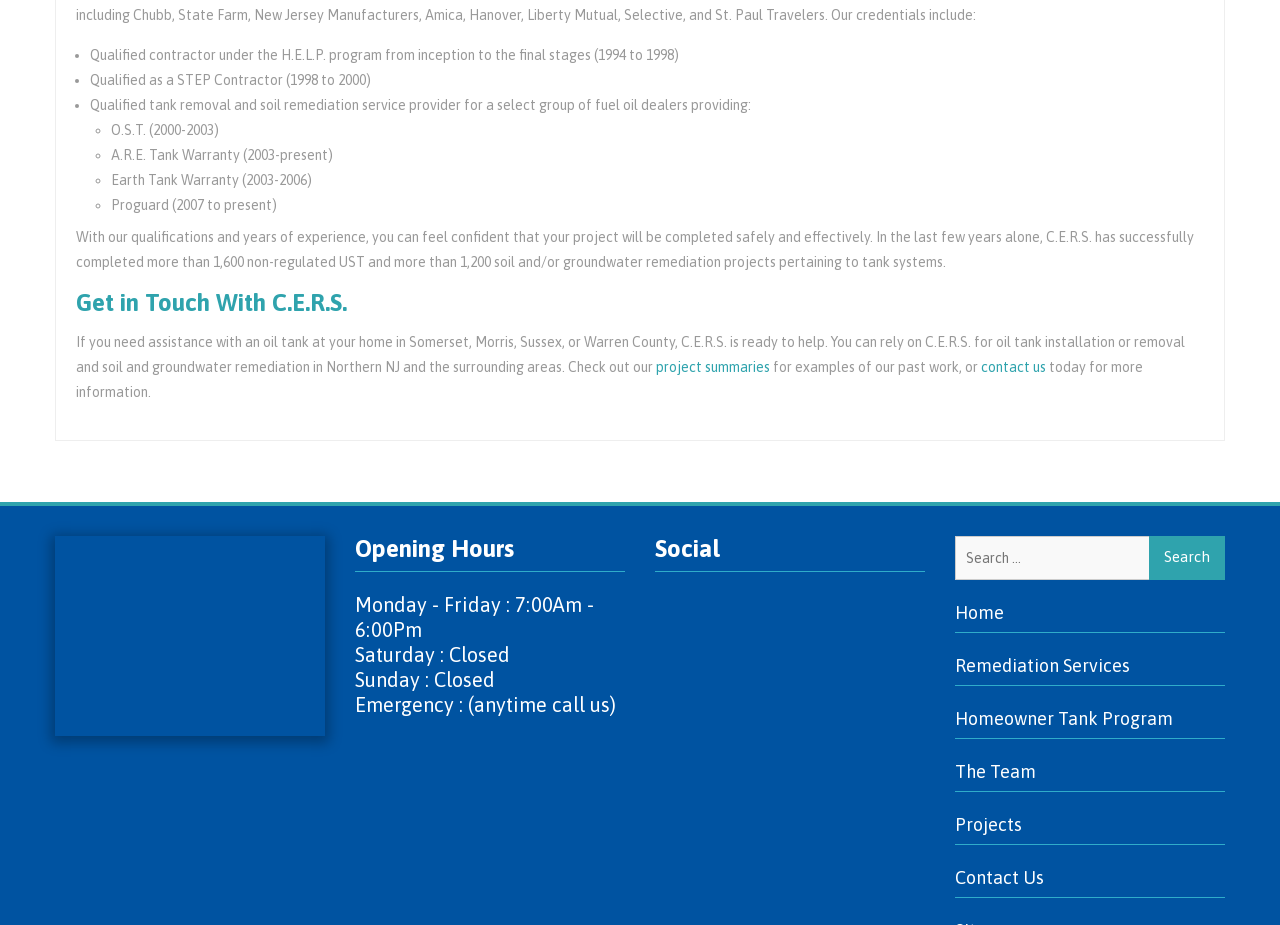What is the operating schedule of C.E.R.S.?
Please respond to the question thoroughly and include all relevant details.

The operating schedule of C.E.R.S. can be found in the 'Opening Hours' section, which states that they are open from Monday to Friday, 7:00 am to 6:00 pm, and closed on Saturdays and Sundays, with emergency services available anytime.